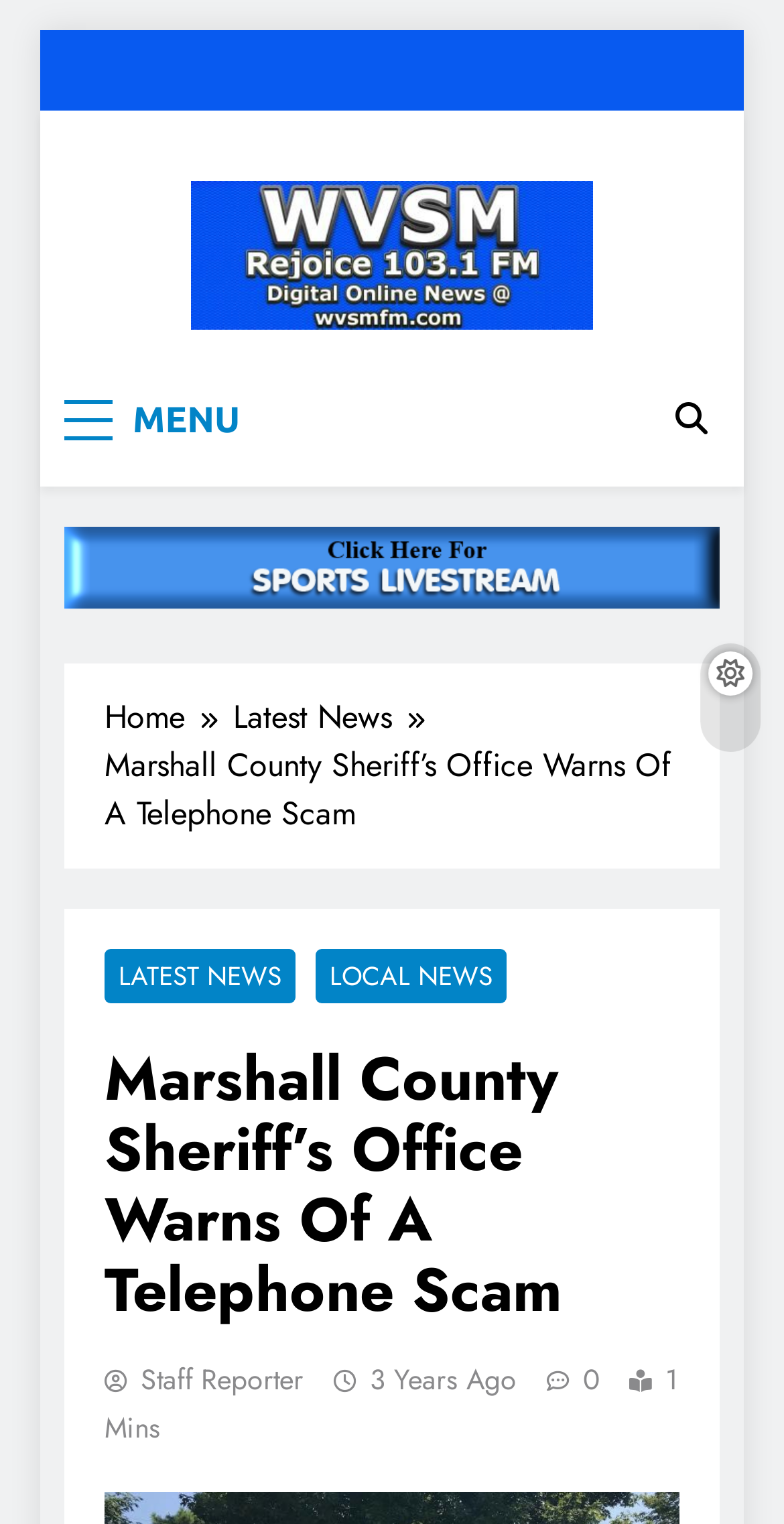Find the bounding box coordinates of the element I should click to carry out the following instruction: "Read the 'Marshall County Sheriff’s Office Warns Of A Telephone Scam' article".

[0.133, 0.684, 0.867, 0.869]